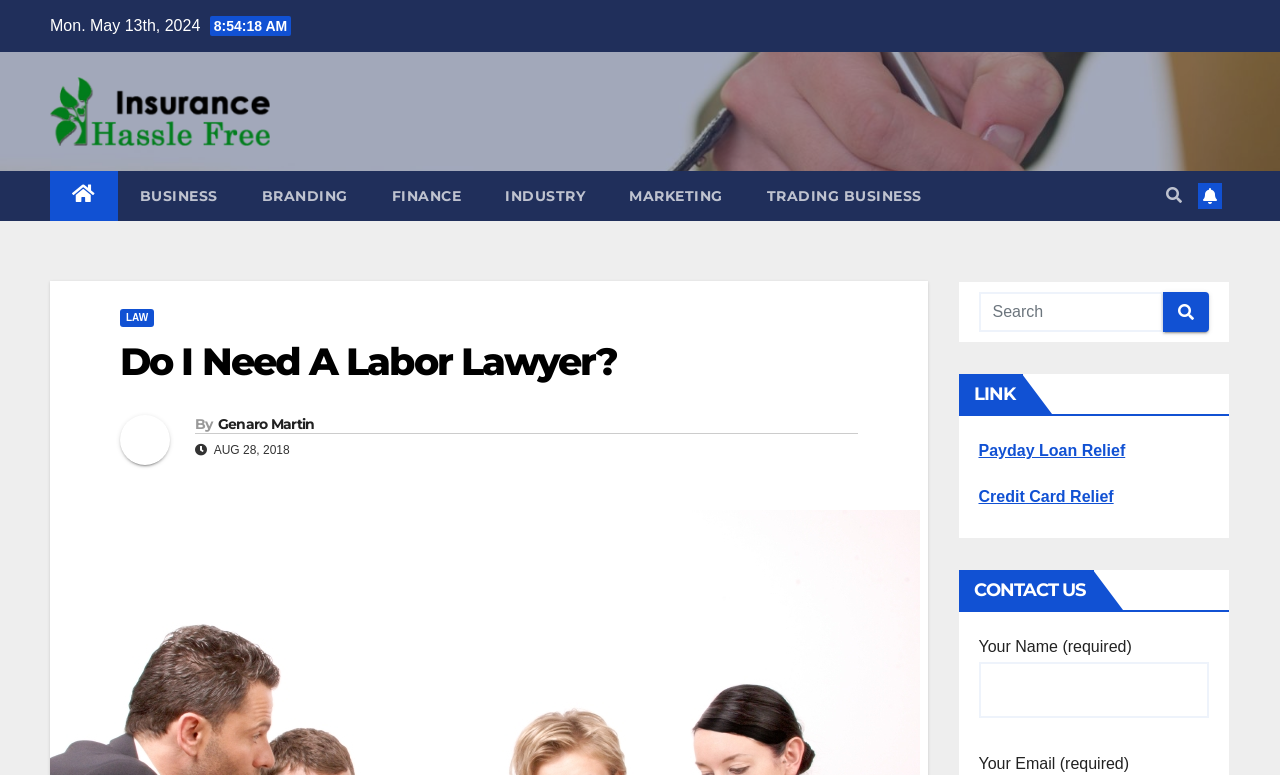Please specify the bounding box coordinates of the clickable section necessary to execute the following command: "Click the 'Insurance Hassle Free' link".

[0.039, 0.099, 0.213, 0.188]